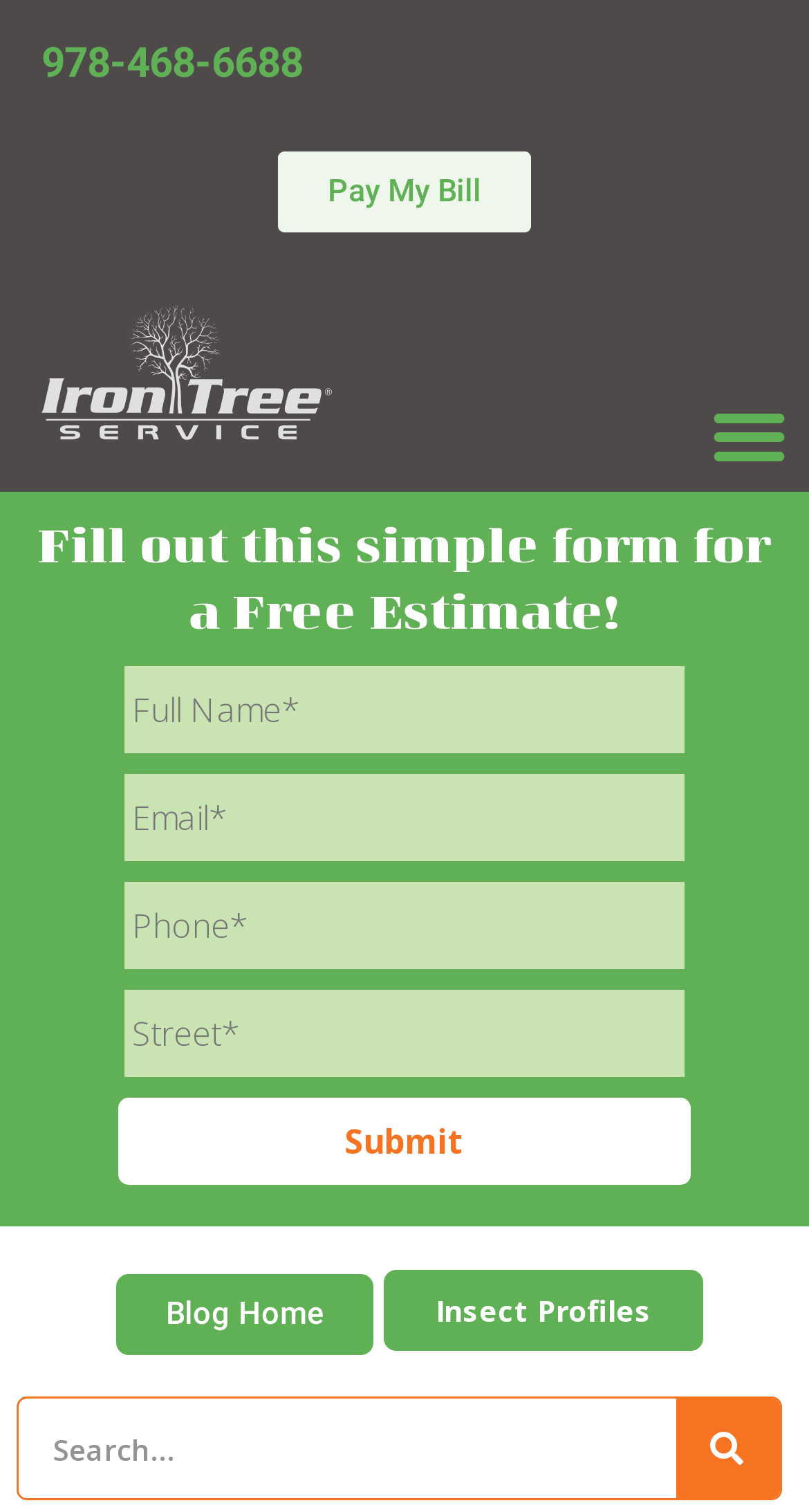Identify the bounding box coordinates of the area that should be clicked in order to complete the given instruction: "Search for something". The bounding box coordinates should be four float numbers between 0 and 1, i.e., [left, top, right, bottom].

[0.023, 0.925, 0.836, 0.991]